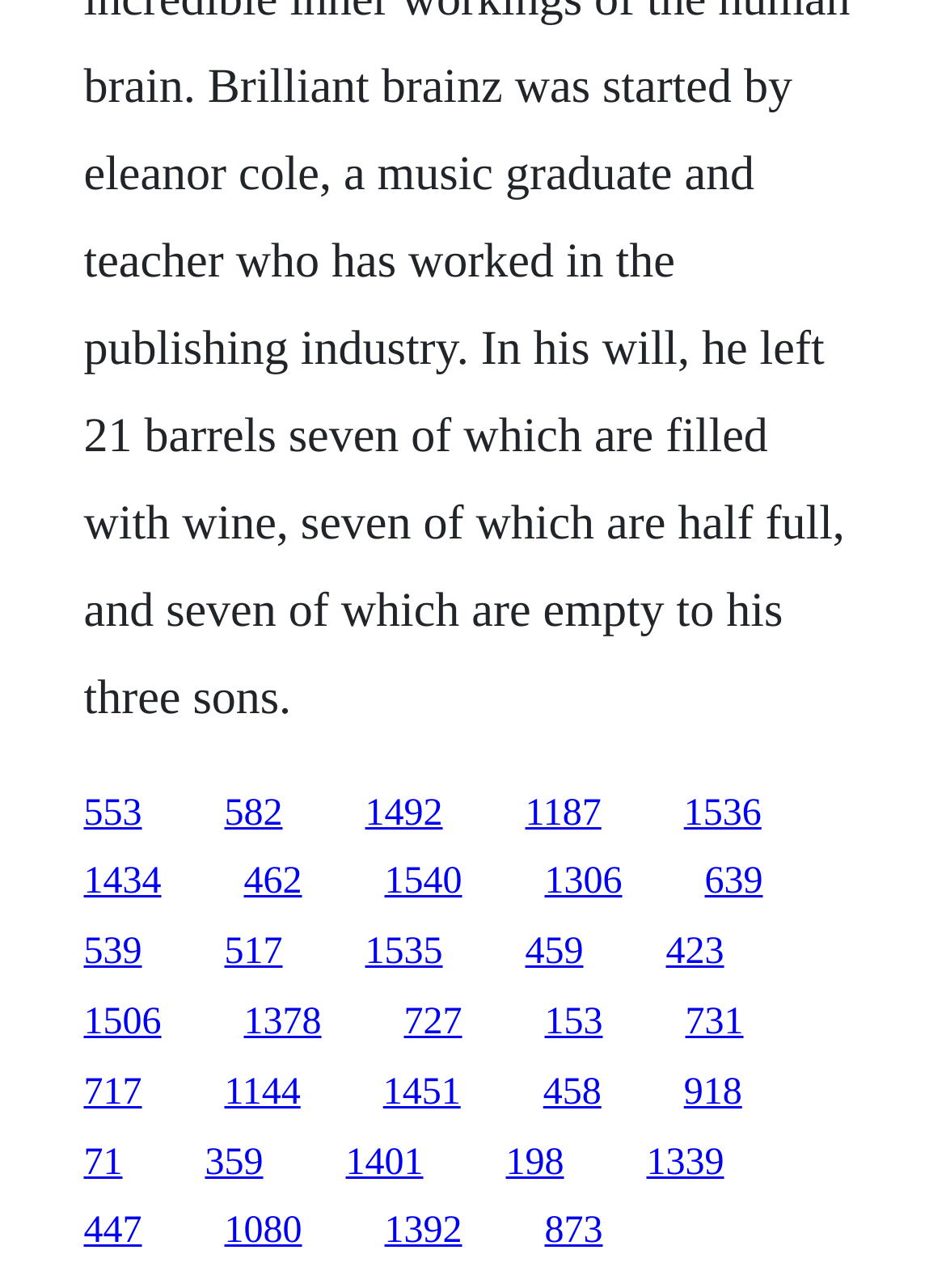Locate and provide the bounding box coordinates for the HTML element that matches this description: "1506".

[0.088, 0.778, 0.171, 0.81]